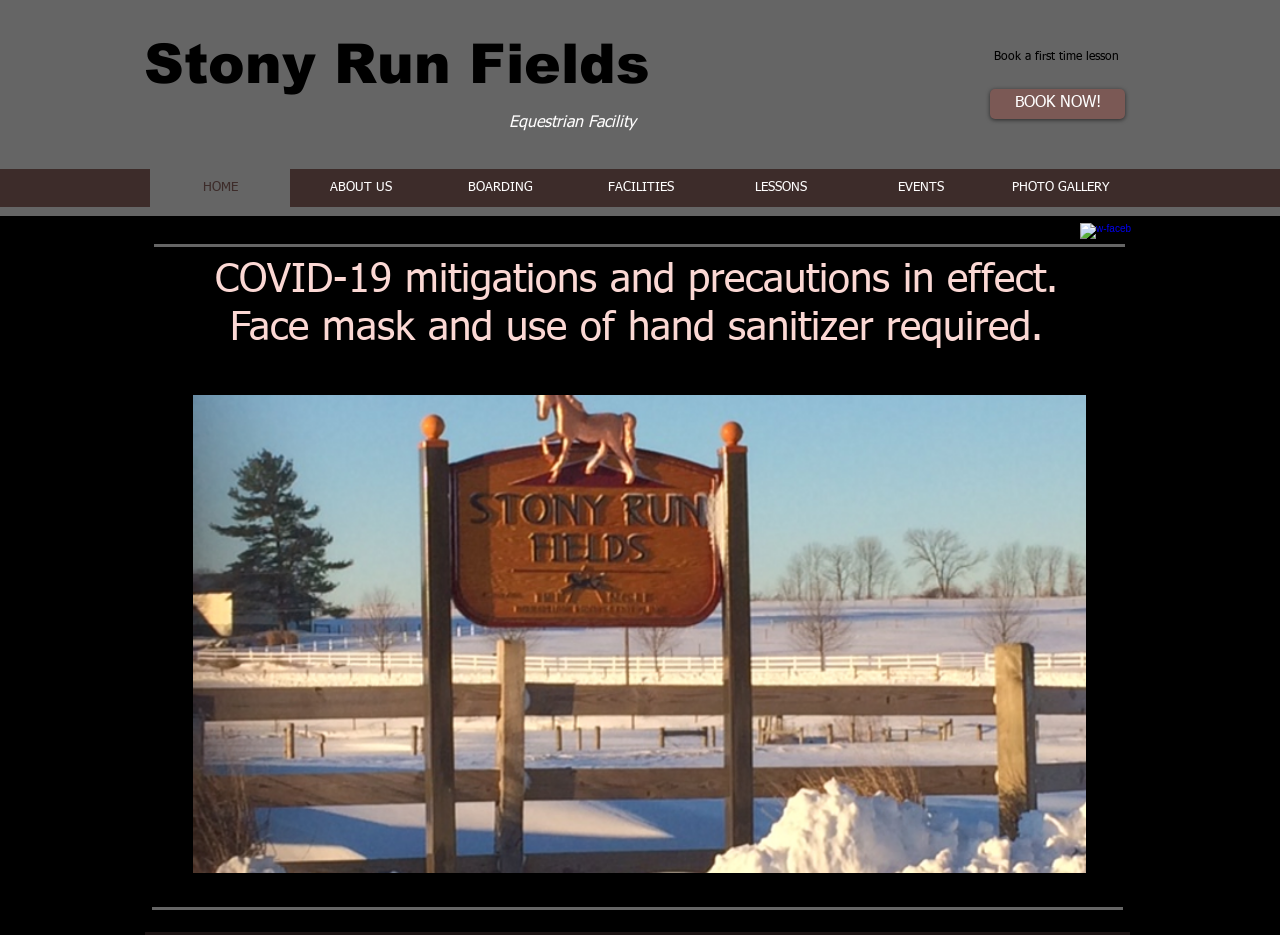Based on the element description: "PHOTO GALLERY", identify the UI element and provide its bounding box coordinates. Use four float numbers between 0 and 1, [left, top, right, bottom].

[0.773, 0.181, 0.883, 0.222]